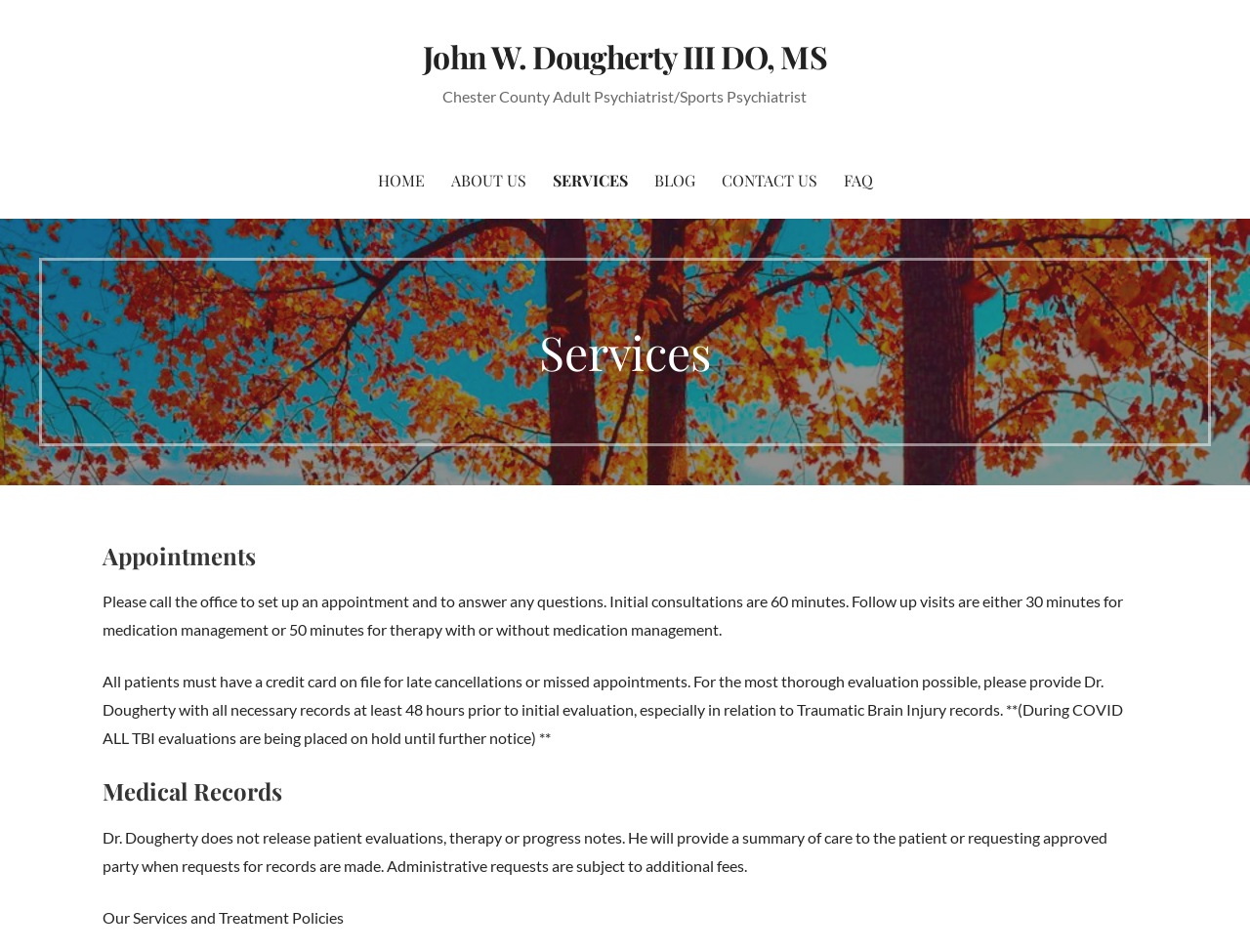Illustrate the webpage with a detailed description.

The webpage is about the services offered by John W. Dougherty III DO, MS, a Chester County adult psychiatrist and sports psychiatrist. At the top, there is a heading with the doctor's name, followed by a link to the same name. Below this, there is a brief description of the doctor's specialty.

The main navigation menu is located in the middle of the top section, consisting of six links: HOME, ABOUT US, SERVICES, BLOG, CONTACT US, and FAQ. These links are aligned horizontally and spaced evenly apart.

The main content of the page is divided into sections, each with a heading. The first section is titled "Services", which has three subsections: "Appointments", "Medical Records", and an unnamed section. The "Appointments" section provides information on setting up an appointment, including the duration of initial consultations and follow-up visits, as well as a note about credit card requirements for late cancellations or missed appointments. There is also a special note about Traumatic Brain Injury evaluations being on hold during the COVID pandemic.

The "Medical Records" section explains the doctor's policy on releasing patient evaluations, therapy, or progress notes, and how to request records. Below this, there is a heading "Our Services and Treatment Policies", but it does not have any accompanying text.

Overall, the webpage provides information about the doctor's services, appointment policies, and medical records policies, with a focus on providing clear and concise information to patients.